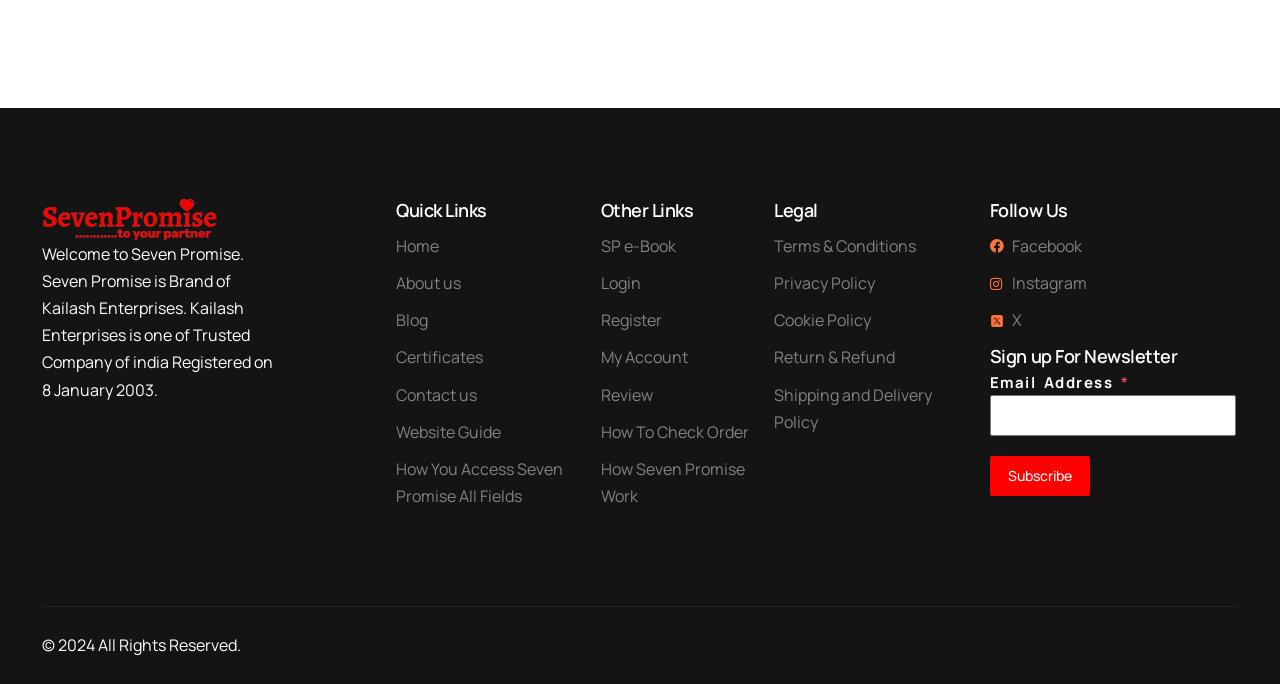What is the company name of Seven Promise? From the image, respond with a single word or brief phrase.

Kailash Enterprises